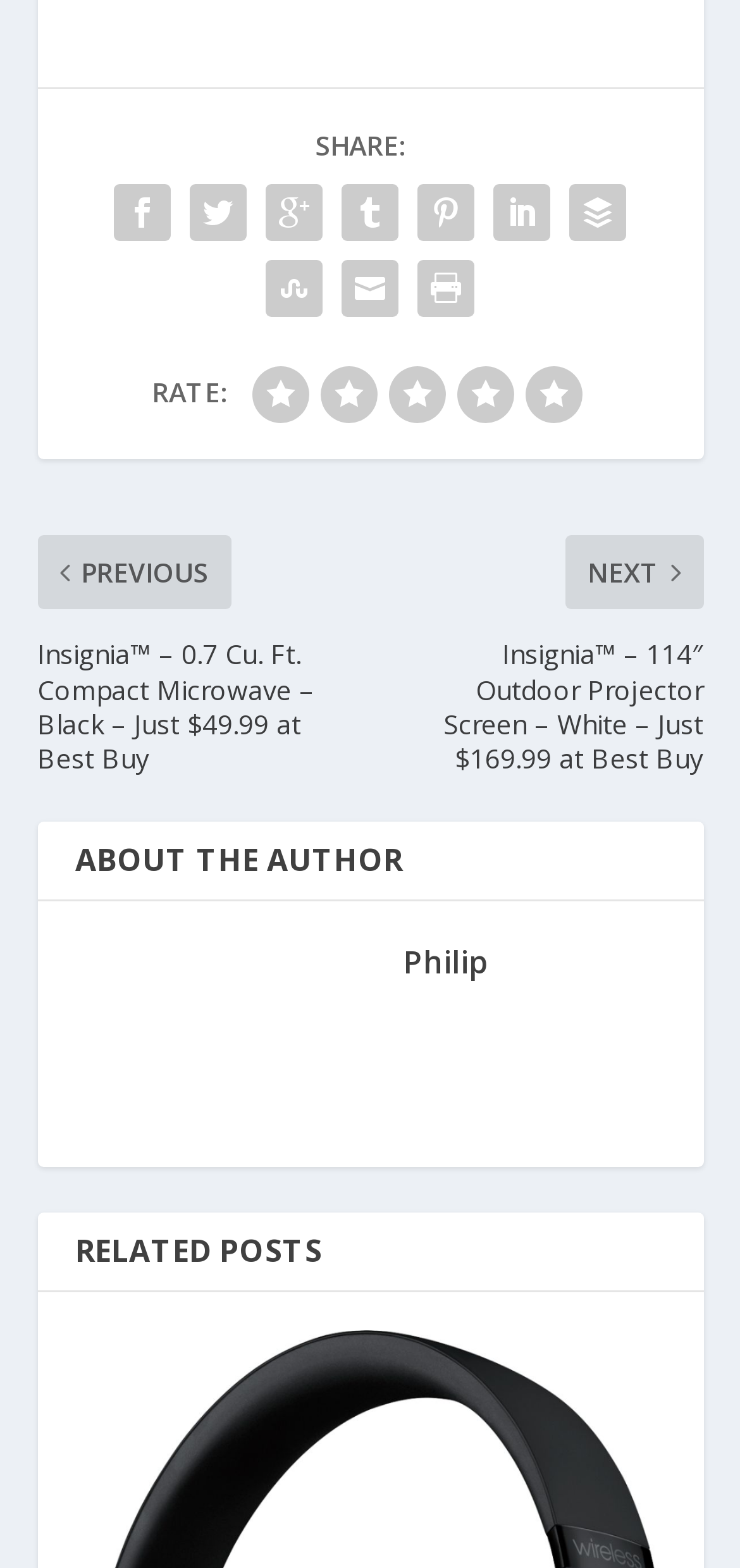How many rating options are available?
Respond to the question with a single word or phrase according to the image.

5